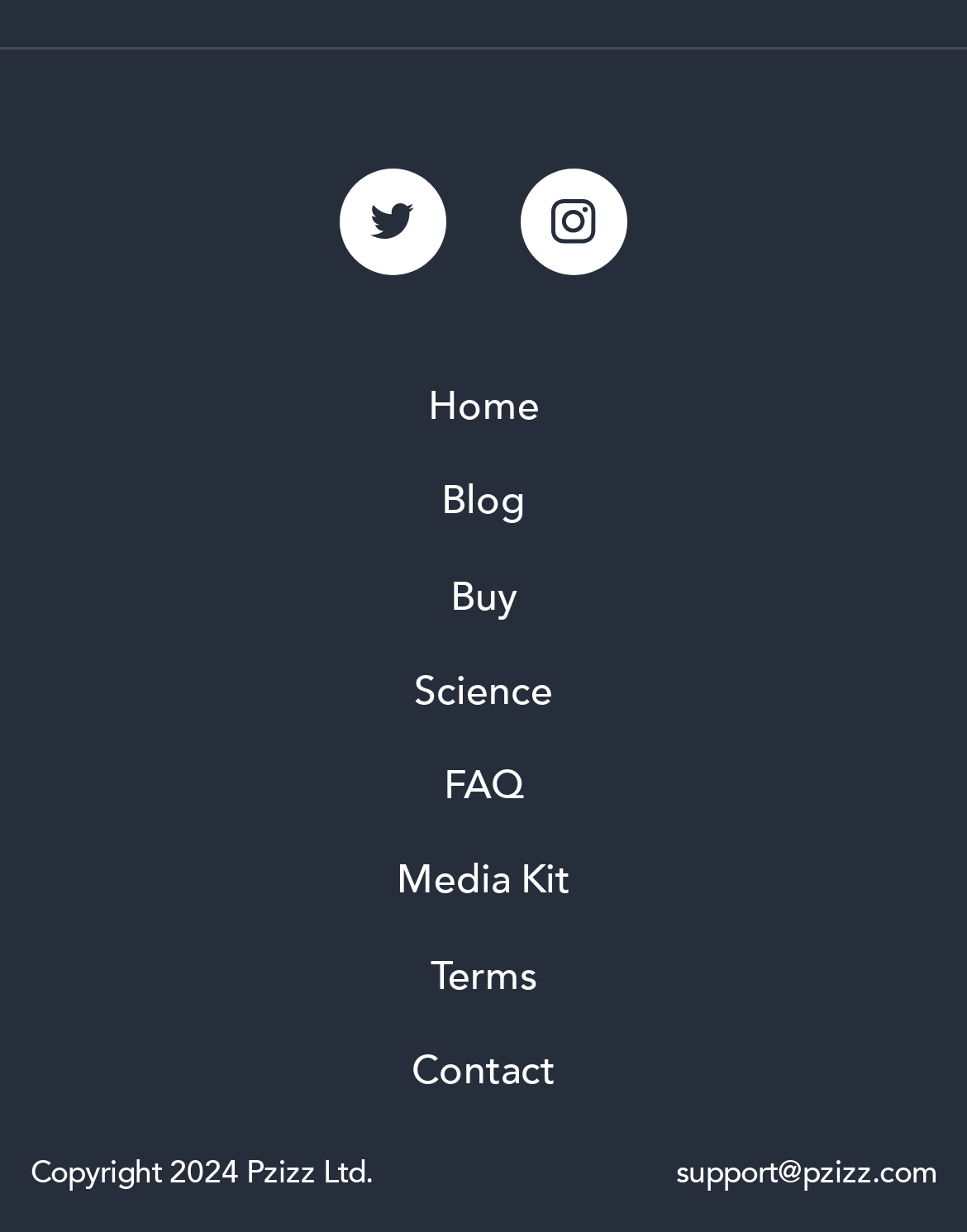Find the bounding box coordinates for the UI element that matches this description: "502-568-6103".

None